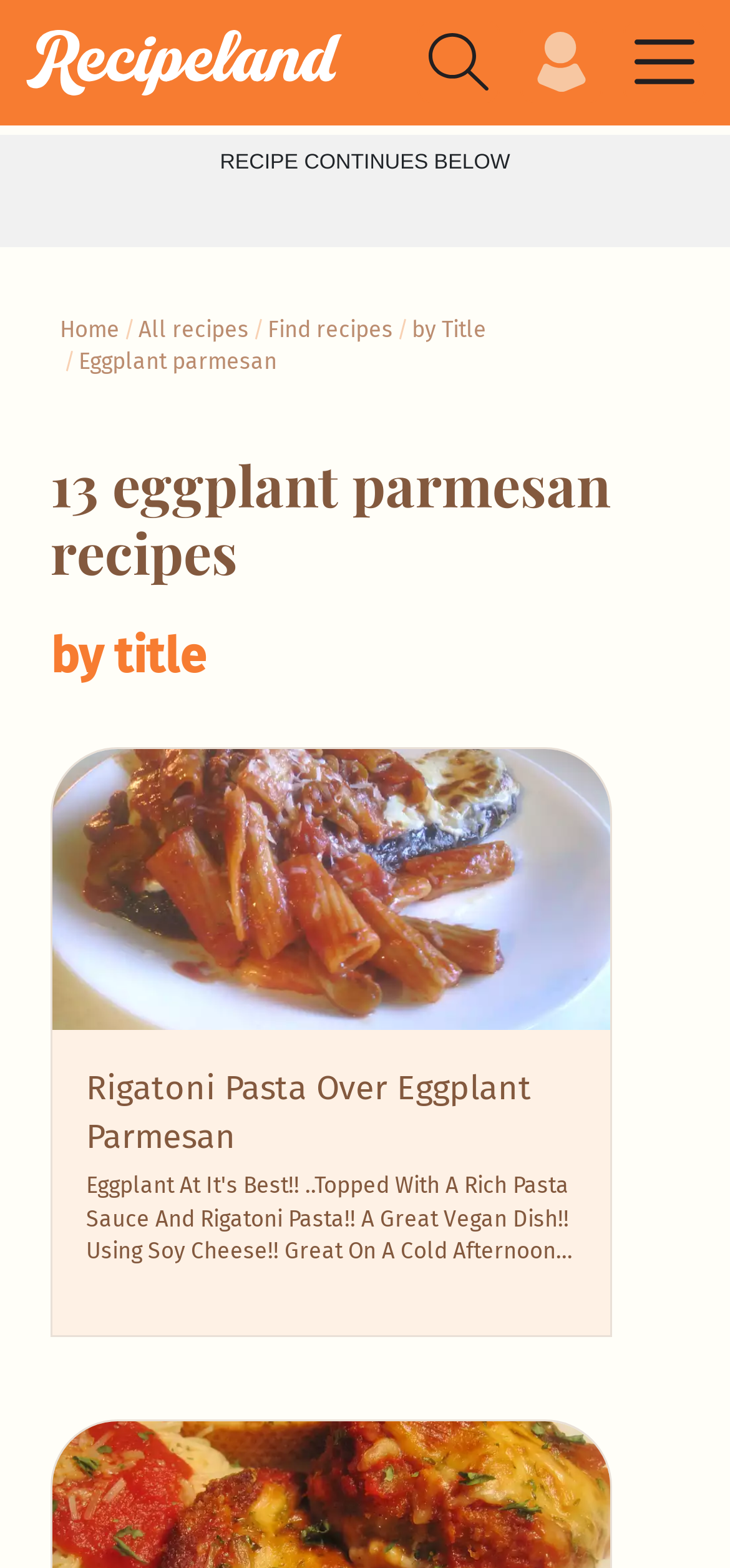Produce an elaborate caption capturing the essence of the webpage.

The webpage is a recipe collection page, featuring 13 eggplant parmesan recipes. At the top left, there is a navigation menu with links to "Home", "All recipes", "Find recipes", and "by Title". Next to the navigation menu, there is a prominent heading that reads "13 eggplant parmesan recipes by title". 

Below the heading, there is a button "Rigatoni Pasta Over Eggplant Parmesan" that takes up a significant portion of the page. This button is accompanied by an image of the dish, which is positioned to the right of the button. The image is roughly half the size of the button. 

Above the button, there is a static text "RECIPE CONTINUES BELOW" that serves as a separator. On the top right, there are three buttons: "Find recipes", "Join or sign in", and "Toggle menu", which are aligned horizontally. 

The page also features a link to "Eggplant parmesan" recipes, positioned below the navigation menu. There is another link to "Recipes" at the top left, which is separate from the navigation menu.